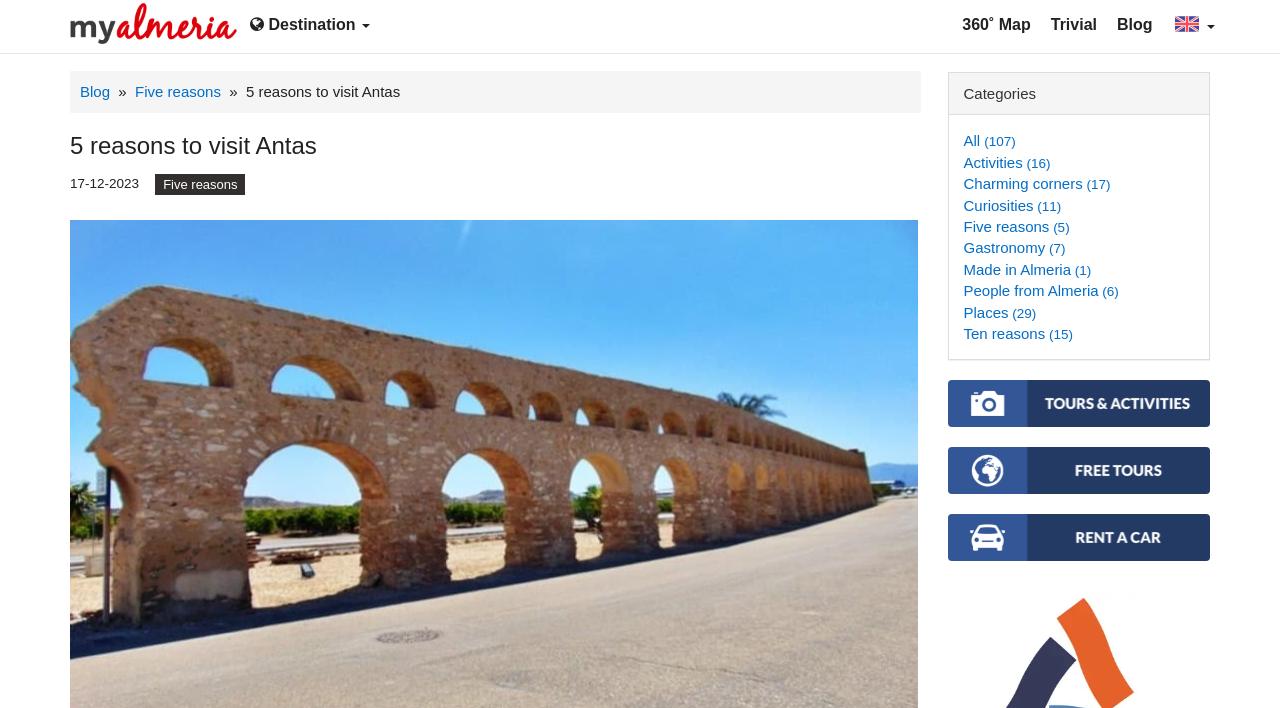Find the bounding box coordinates of the element's region that should be clicked in order to follow the given instruction: "Open the '360˚ Map' link". The coordinates should consist of four float numbers between 0 and 1, i.e., [left, top, right, bottom].

[0.744, 0.0, 0.813, 0.071]